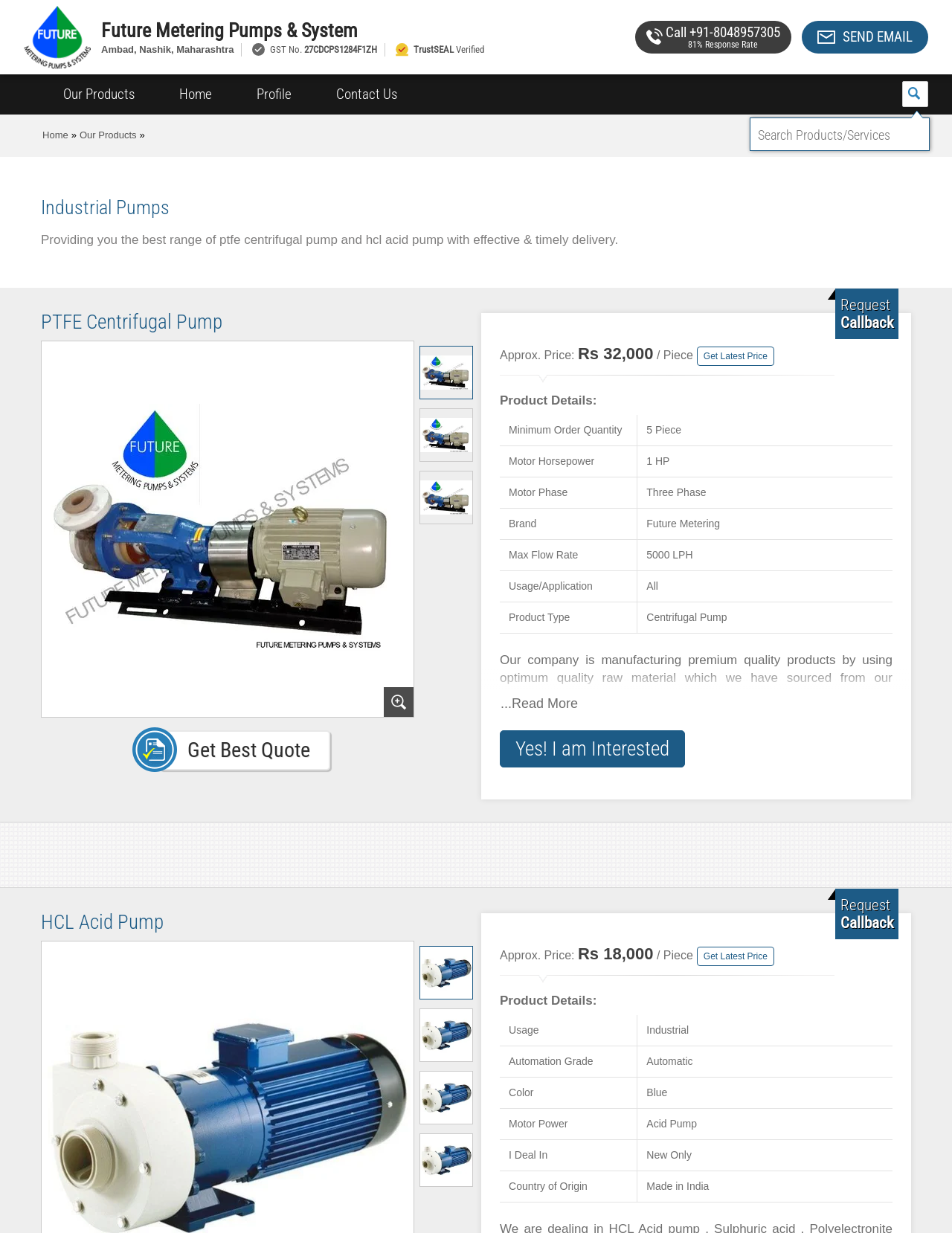Locate the bounding box coordinates for the element described below: "Contact Us". The coordinates must be four float values between 0 and 1, formatted as [left, top, right, bottom].

[0.33, 0.06, 0.441, 0.093]